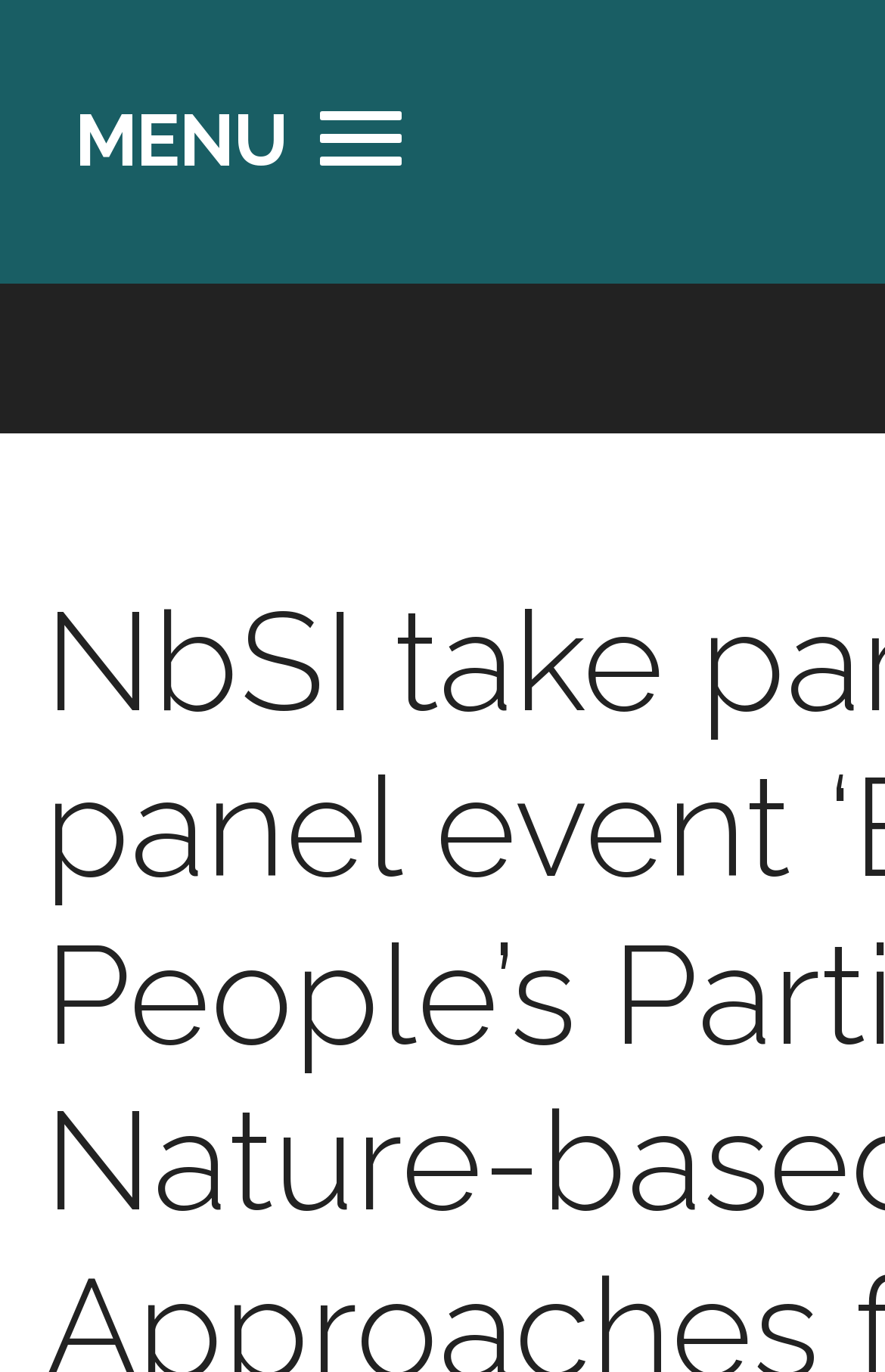Provide the text content of the webpage's main heading.

NbSI take part in COP27 panel event ‘Blending People’s Participation & Nature-based Approaches for Enhancing Community Resilience’